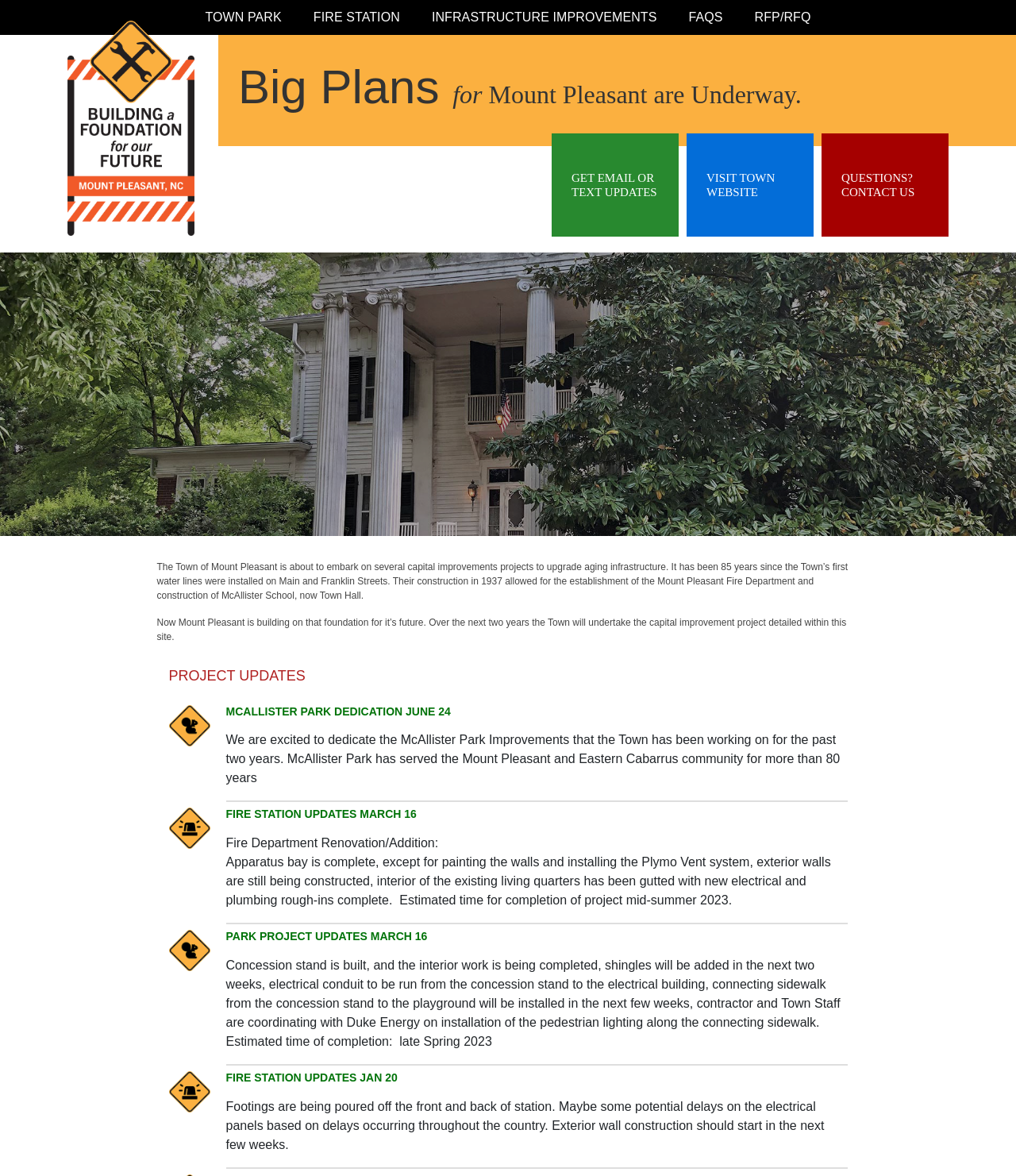Please identify the bounding box coordinates of the element's region that needs to be clicked to fulfill the following instruction: "Visit town website". The bounding box coordinates should consist of four float numbers between 0 and 1, i.e., [left, top, right, bottom].

[0.676, 0.113, 0.801, 0.201]